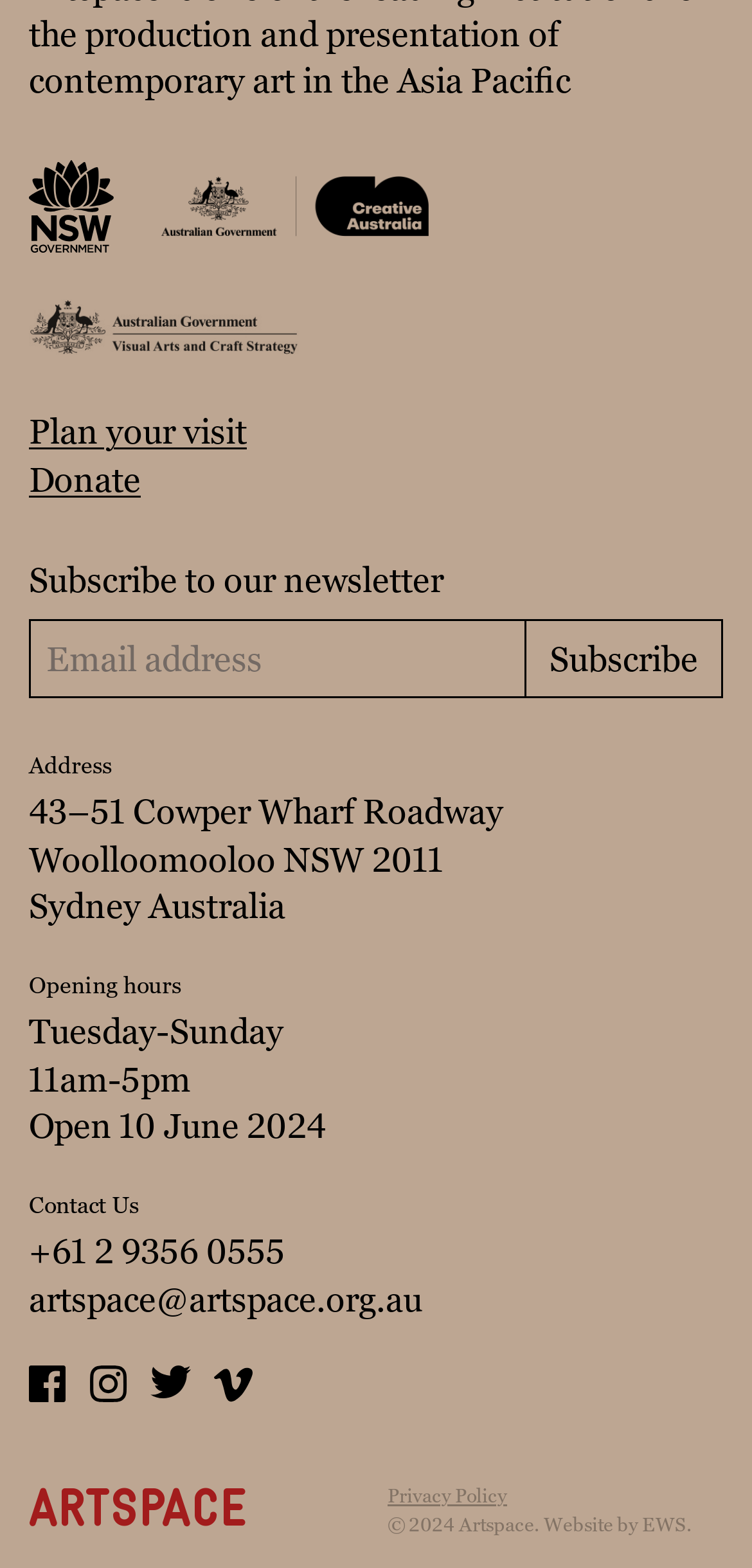For the given element description «Prev, determine the bounding box coordinates of the UI element. The coordinates should follow the format (top-left x, top-left y, bottom-right x, bottom-right y) and be within the range of 0 to 1.

None